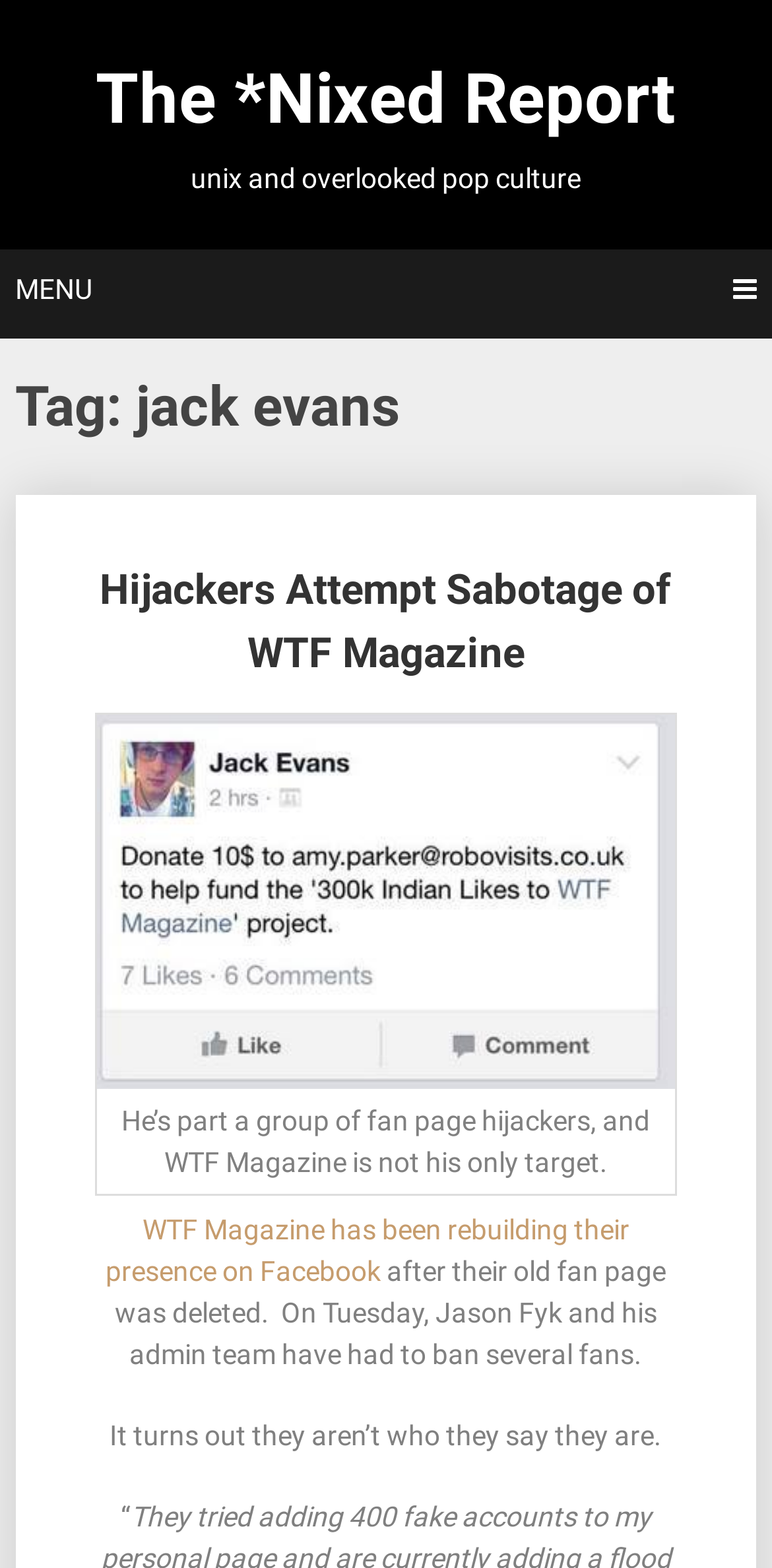What is the image about?
Can you provide a detailed and comprehensive answer to the question?

The image is described by the figcaption 'Image of a message from a fake Facebook account.' and is accompanied by text that explains the context of the image, which is about a fake Facebook account.